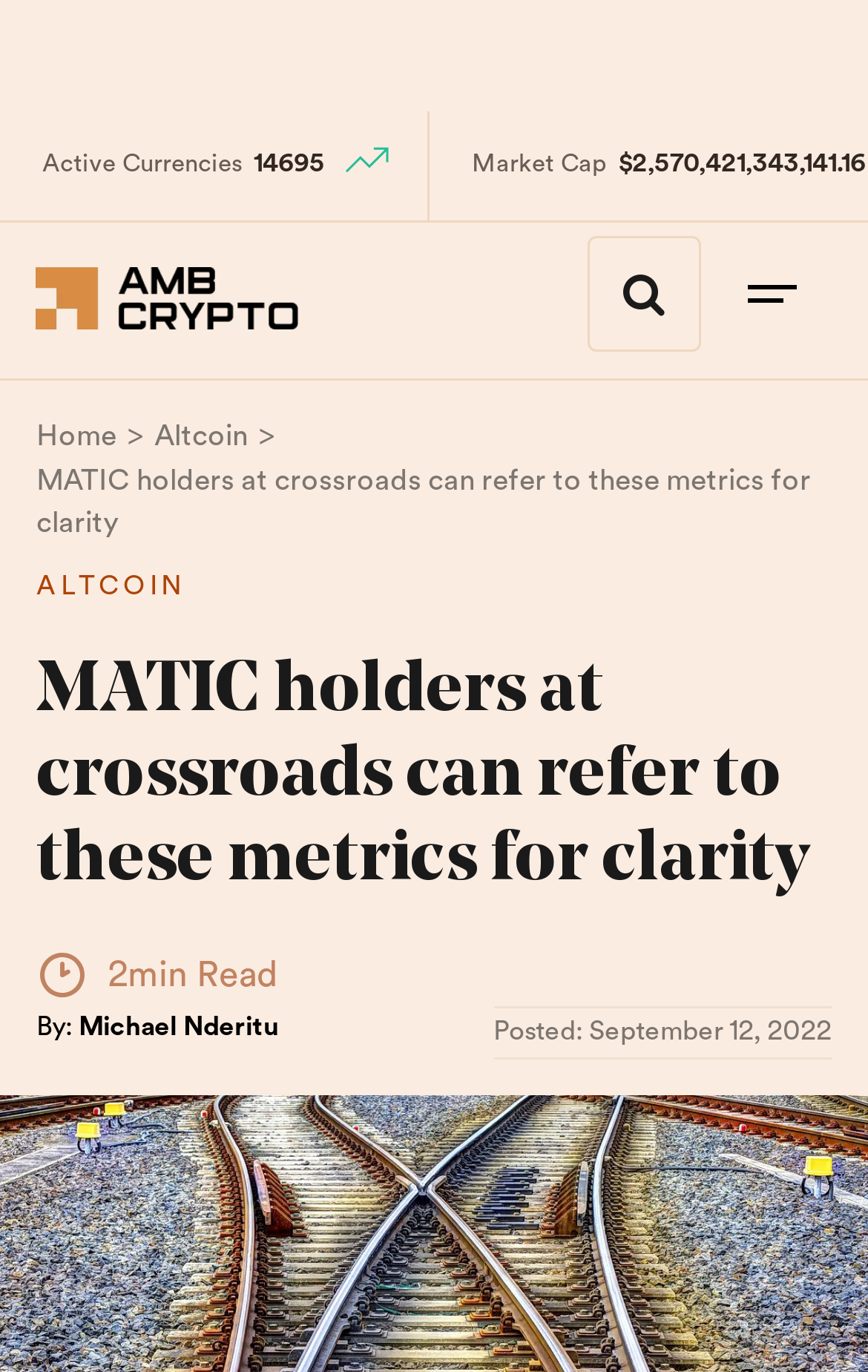Based on the image, provide a detailed and complete answer to the question: 
When was the article posted?

I found the answer by looking at the 'Posted' section on the webpage, which displays the date of posting as 'September 12, 2022'.